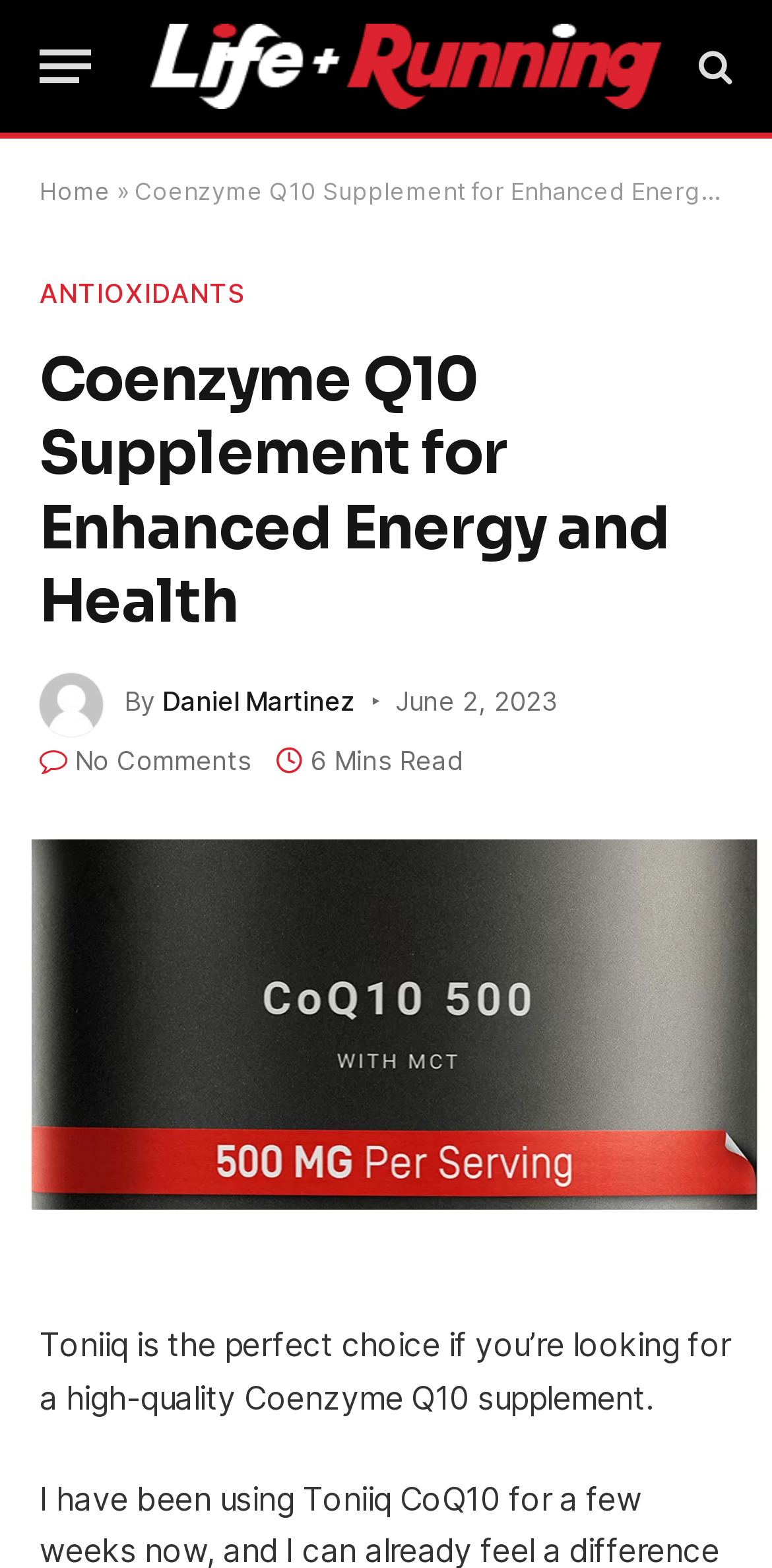Pinpoint the bounding box coordinates of the clickable element needed to complete the instruction: "Go to the home page". The coordinates should be provided as four float numbers between 0 and 1: [left, top, right, bottom].

[0.051, 0.112, 0.144, 0.131]